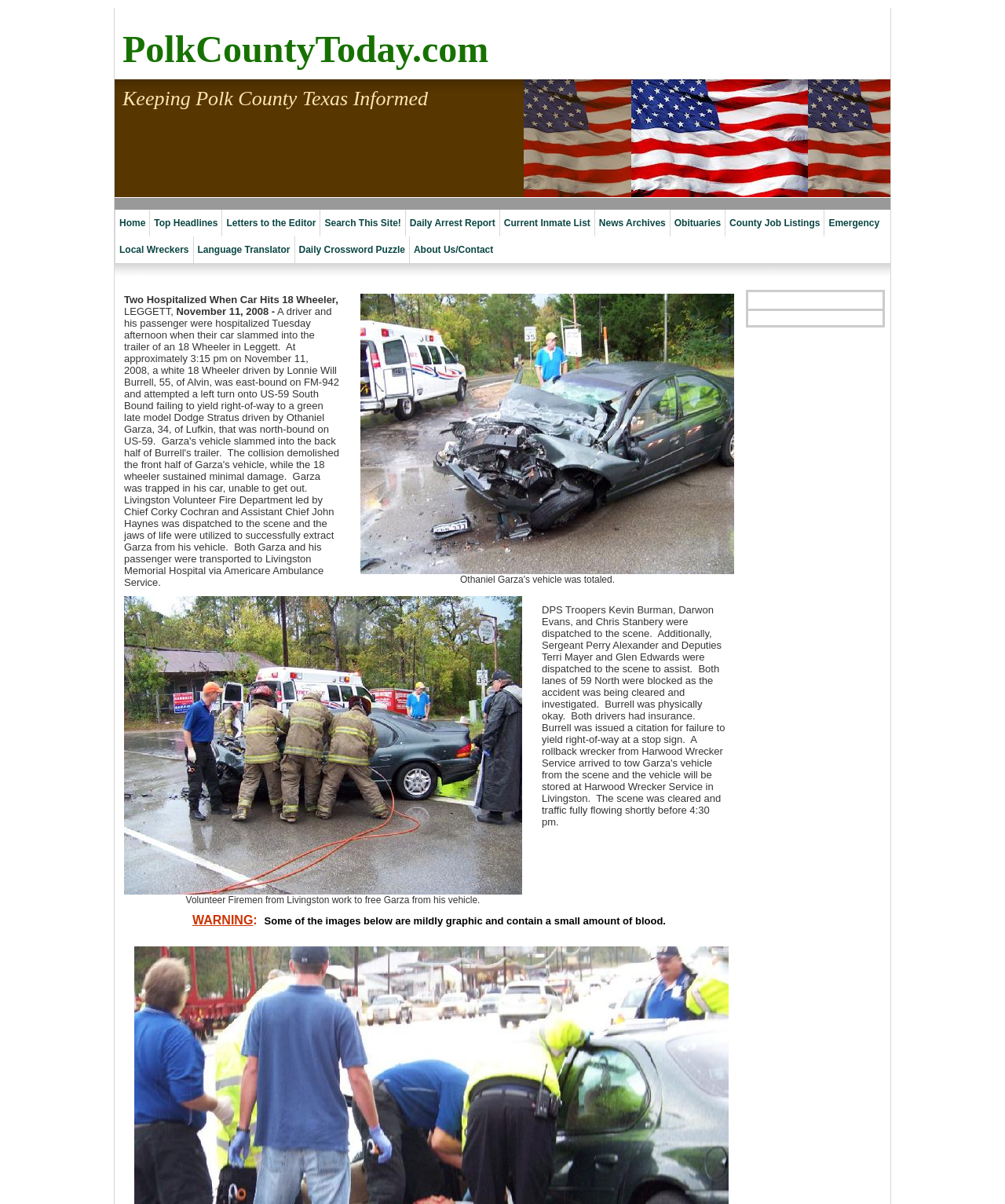Bounding box coordinates are specified in the format (top-left x, top-left y, bottom-right x, bottom-right y). All values are floating point numbers bounded between 0 and 1. Please provide the bounding box coordinate of the region this sentence describes: Letters to the Editor

[0.221, 0.174, 0.318, 0.196]